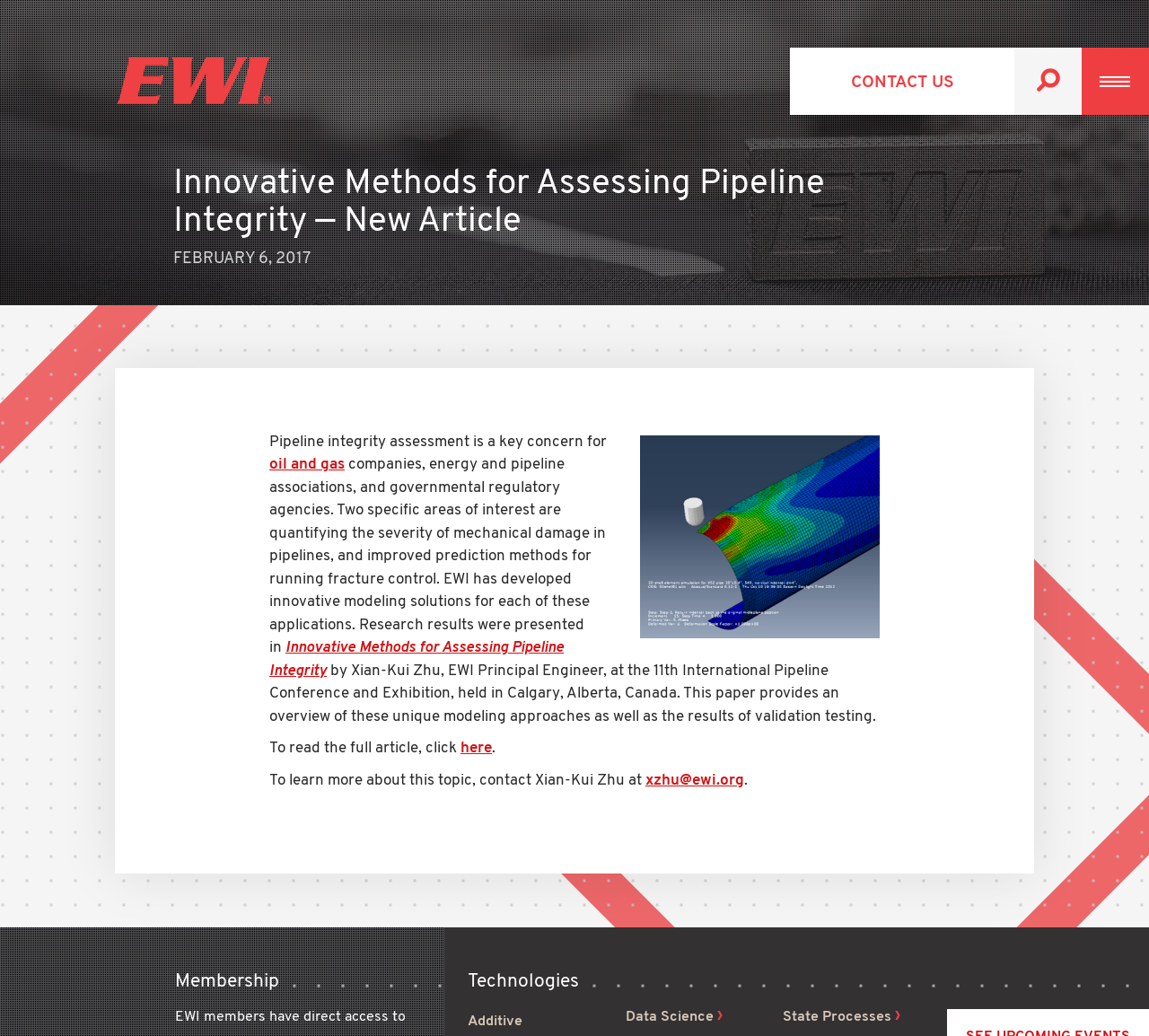Specify the bounding box coordinates of the element's area that should be clicked to execute the given instruction: "Visit EWI website". The coordinates should be four float numbers between 0 and 1, i.e., [left, top, right, bottom].

[0.1, 0.046, 0.236, 0.11]